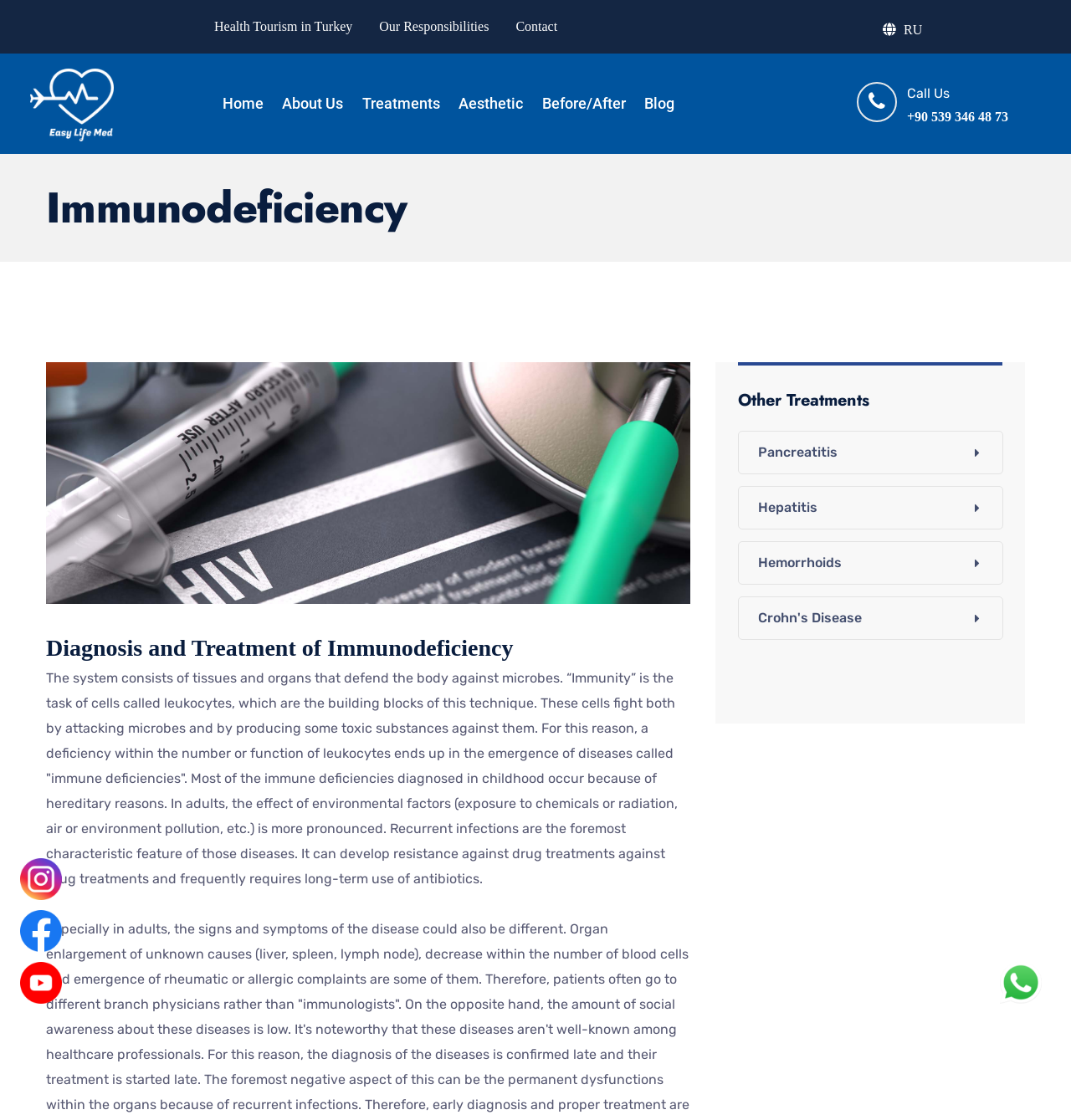What is the name of the company or organization behind this webpage?
Answer the question with a thorough and detailed explanation.

The webpage's title and logo suggest that the company or organization behind this webpage is Easy Life Med, which is likely a medical organization or company.